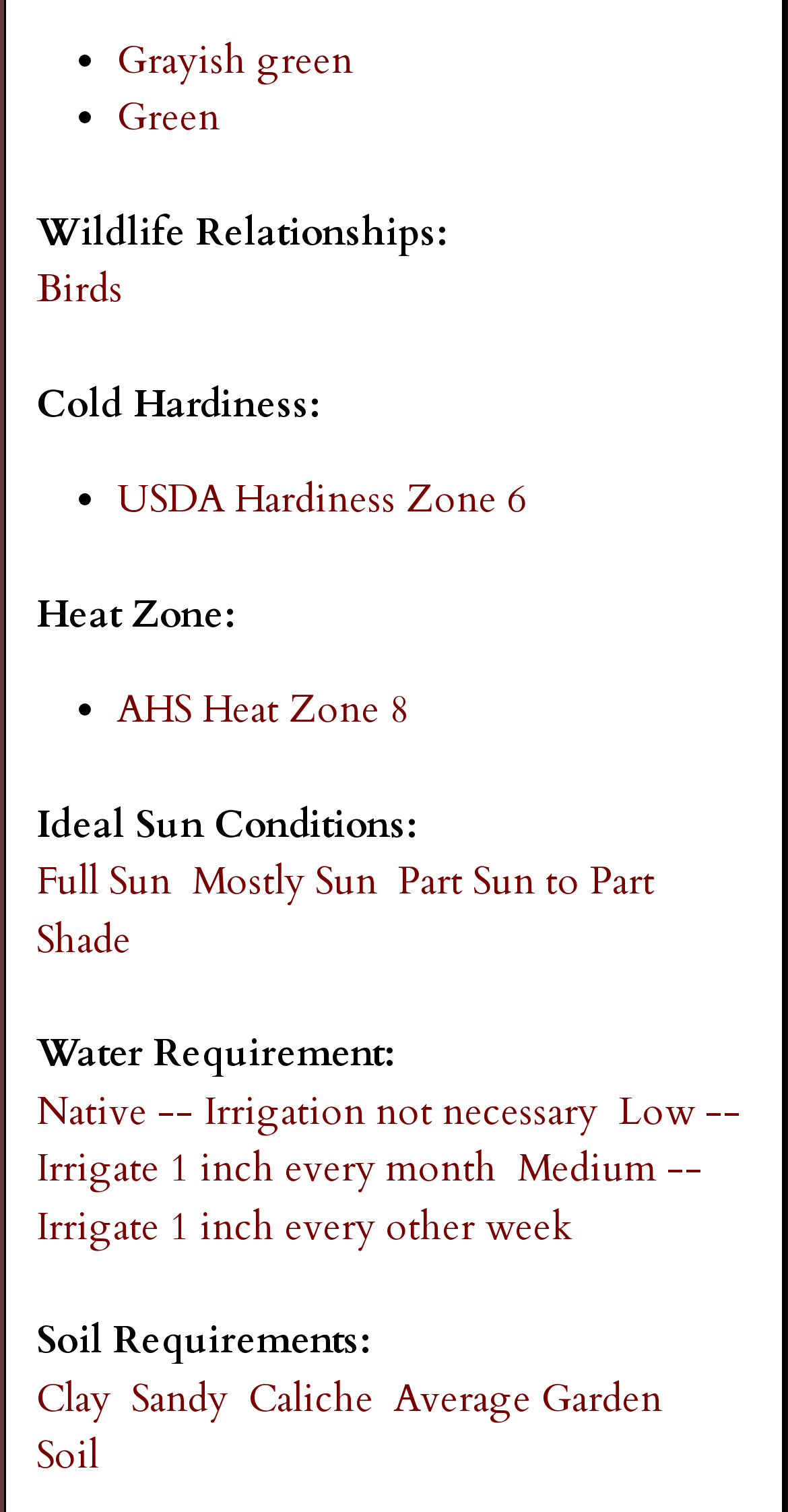Find the bounding box coordinates of the area that needs to be clicked in order to achieve the following instruction: "View Birds". The coordinates should be specified as four float numbers between 0 and 1, i.e., [left, top, right, bottom].

[0.046, 0.174, 0.156, 0.209]